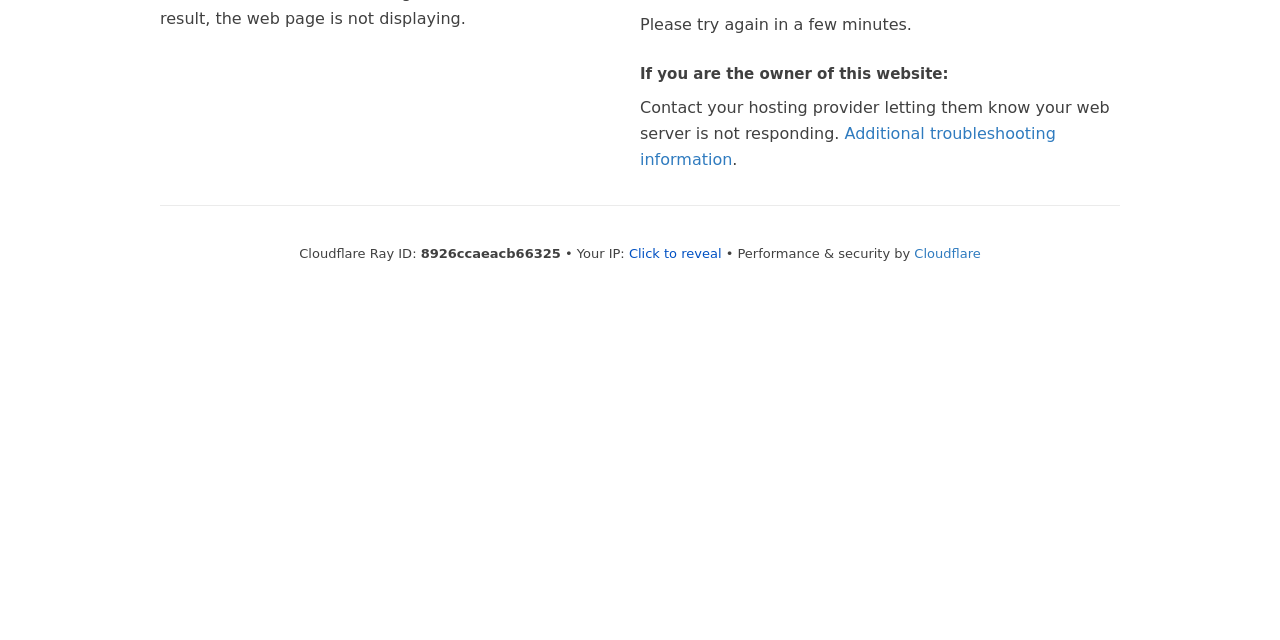Given the element description, predict the bounding box coordinates in the format (top-left x, top-left y, bottom-right x, bottom-right y). Make sure all values are between 0 and 1. Here is the element description: Additional troubleshooting information

[0.5, 0.193, 0.825, 0.263]